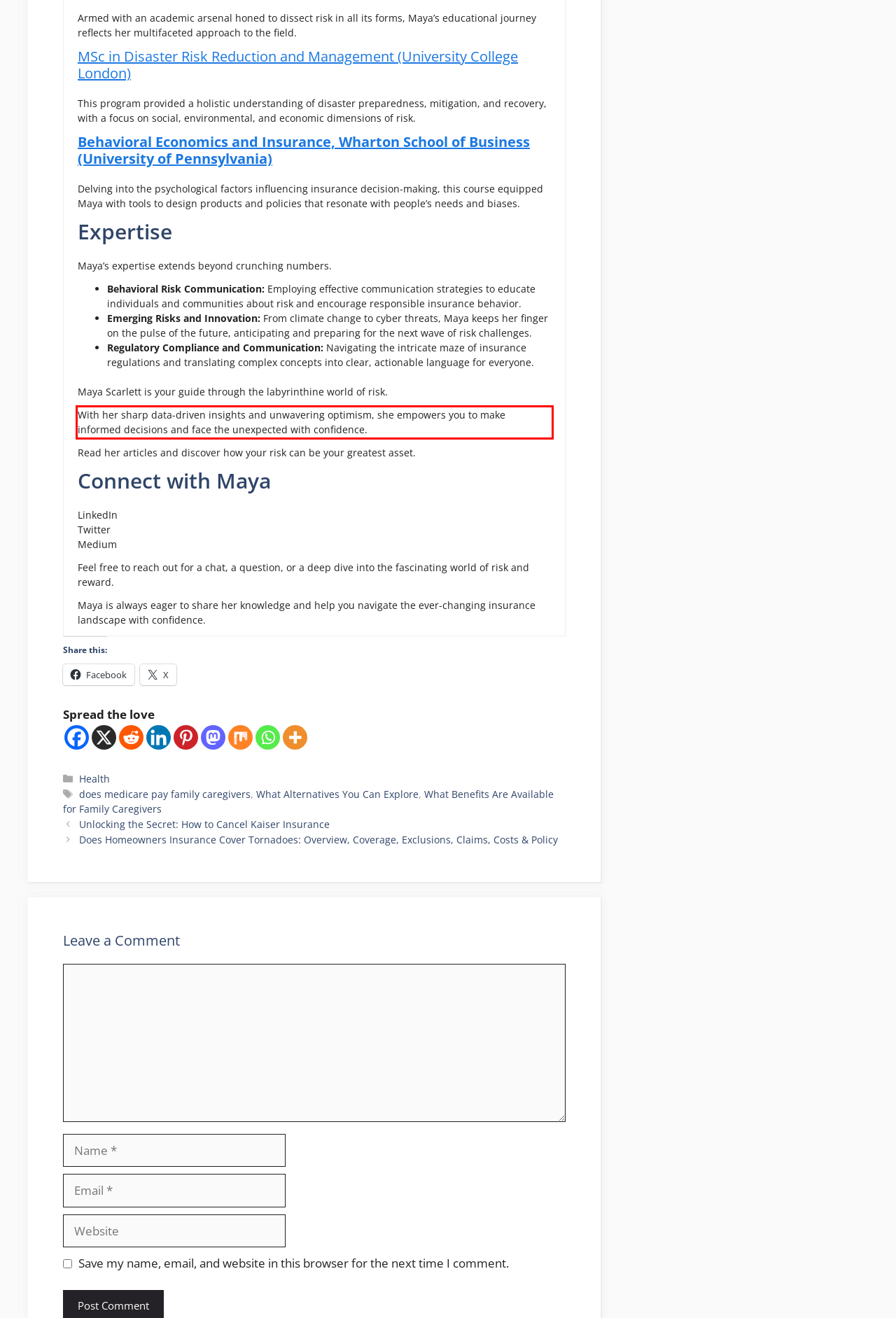Please extract the text content from the UI element enclosed by the red rectangle in the screenshot.

With her sharp data-driven insights and unwavering optimism, she empowers you to make informed decisions and face the unexpected with confidence.